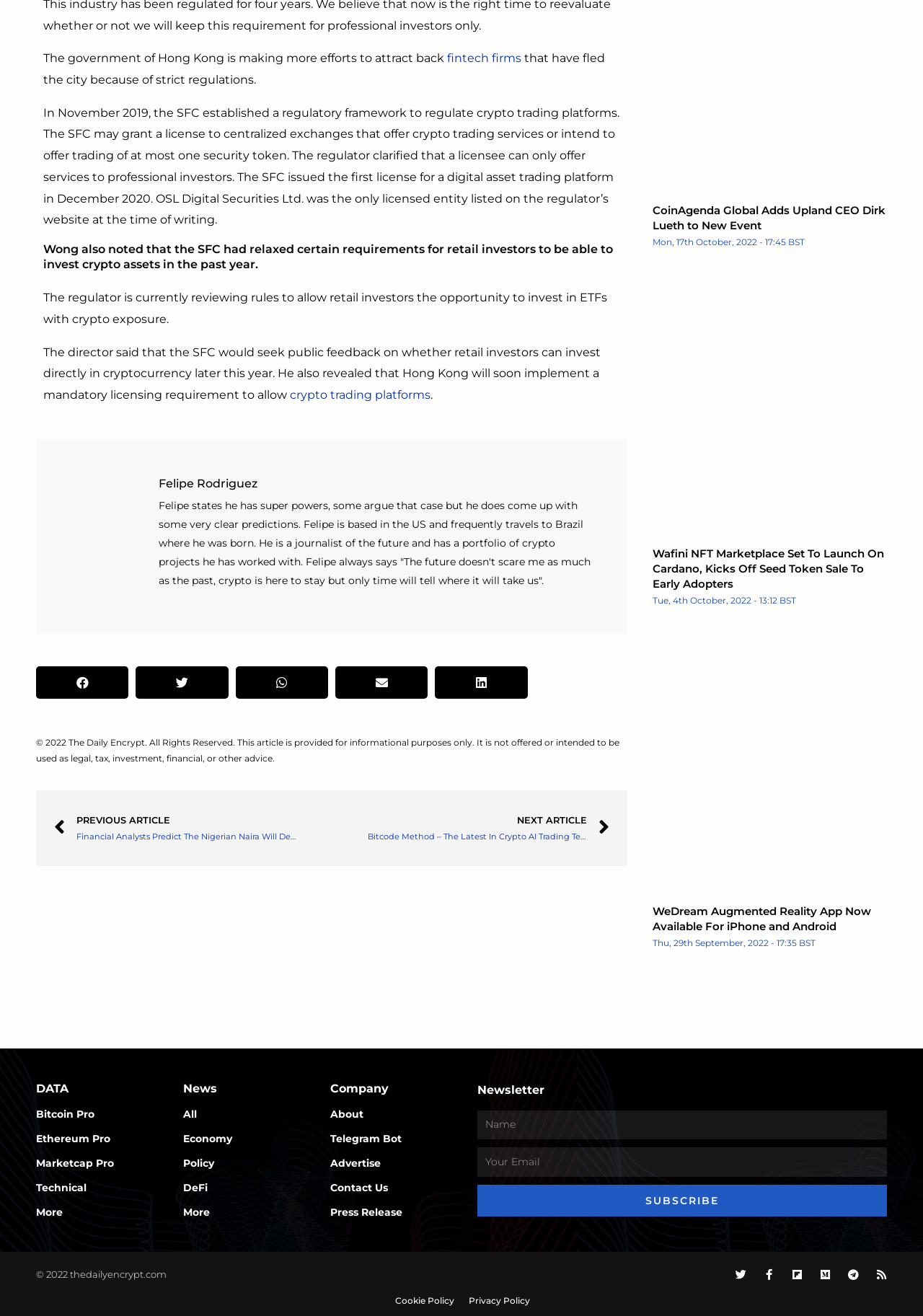What is the name of the NFT marketplace mentioned in the article?
Look at the image and answer with only one word or phrase.

Wafini